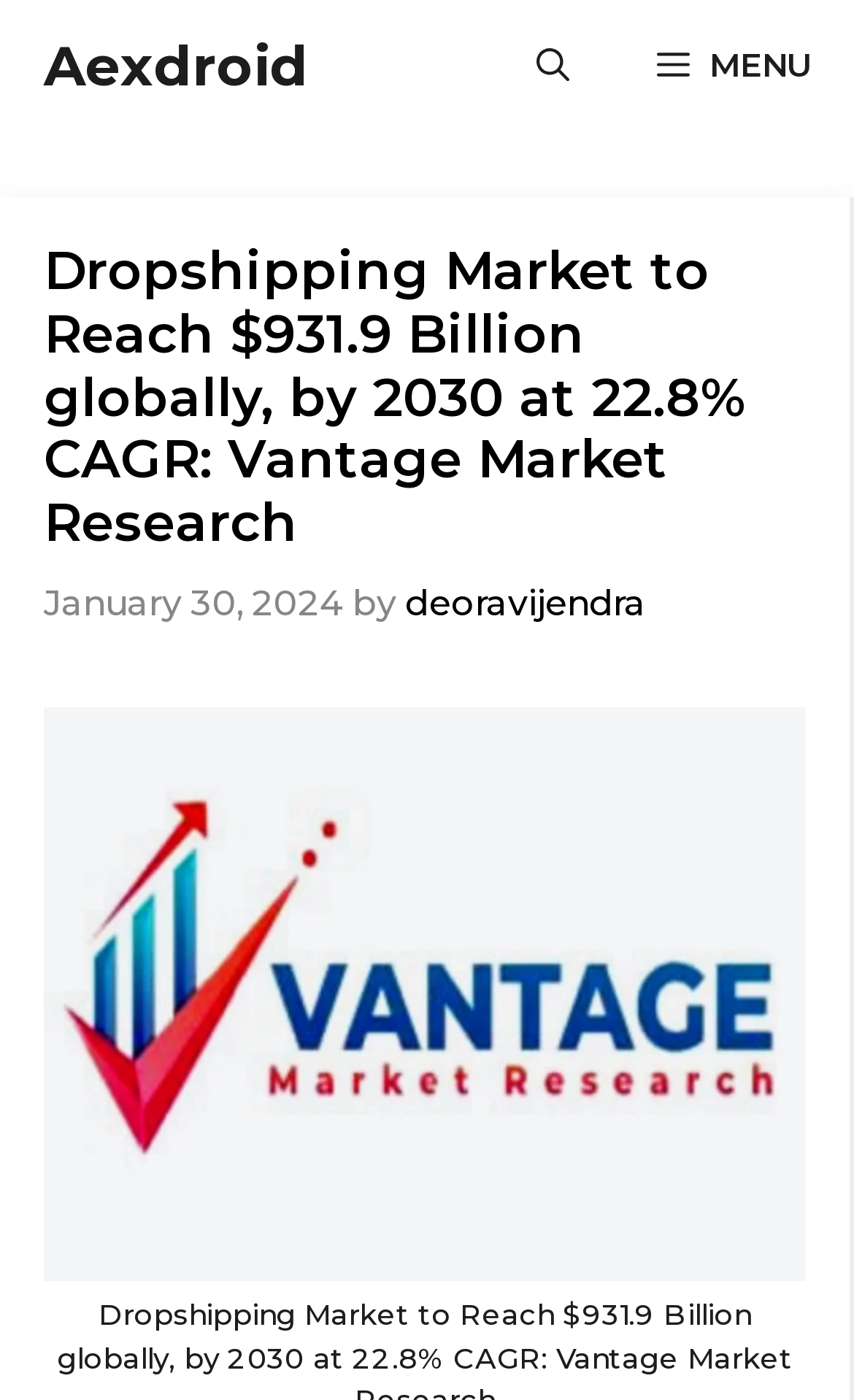Articulate a detailed summary of the webpage's content and design.

The webpage is about the dropshipping market, specifically discussing its growth potential and market research. At the top of the page, there is a navigation bar with a link to "Aexdroid" on the left and a "MENU" button on the right. Next to the "MENU" button is an "Open search" button.

Below the navigation bar, there is a header section that spans the entire width of the page. This section contains a heading that reads "Dropshipping Market to Reach $931.9 Billion globally, by 2030 at 22.8% CAGR: Vantage Market Research". Below the heading, there is a timestamp indicating that the article was published on "January 30, 2024". To the right of the timestamp is a link to the author, "deoravijendra".

The main content of the page is an image that takes up most of the page's width, with a caption that matches the heading above. The image is positioned below the header section and takes up a significant portion of the page's height.